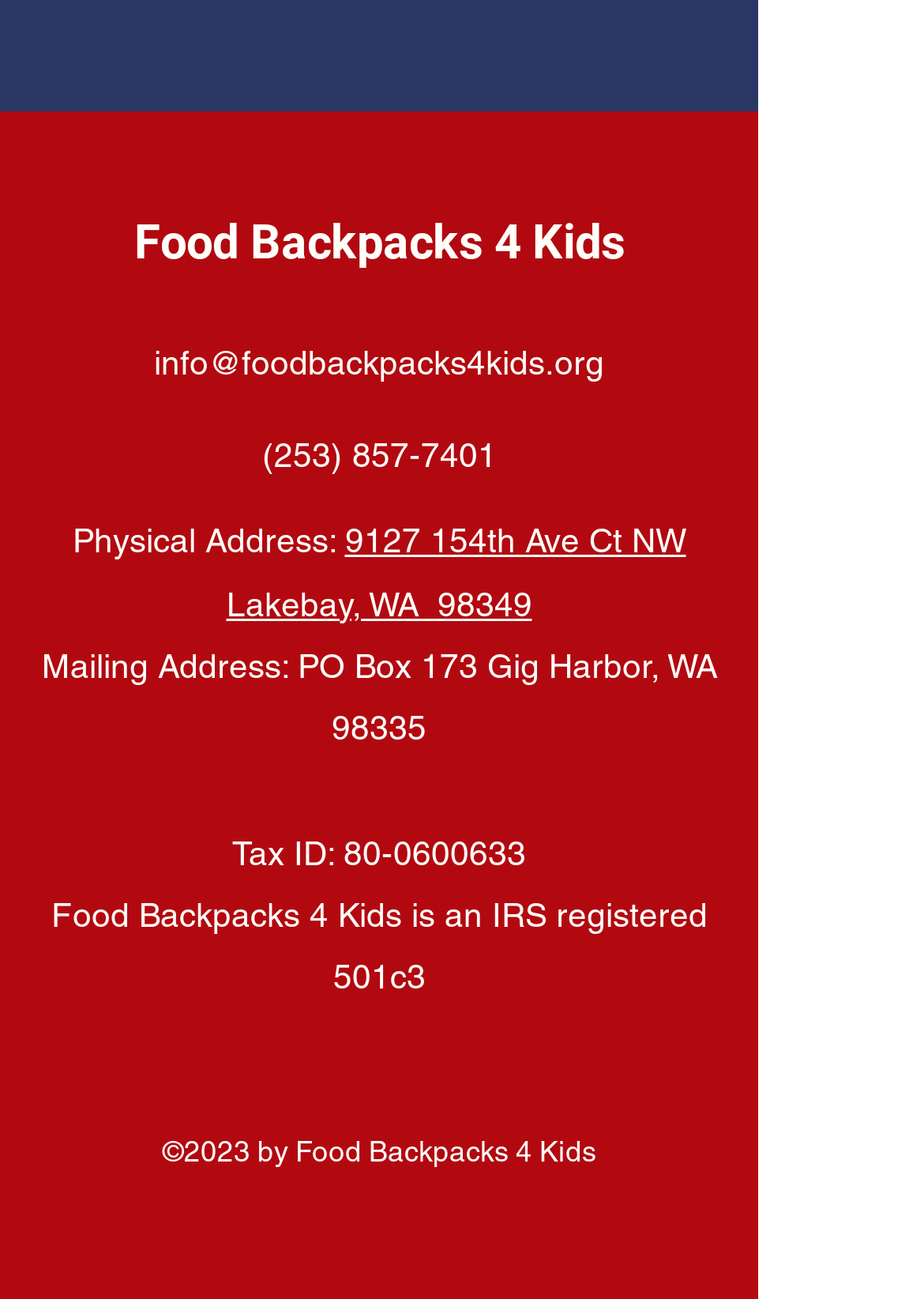Please determine the bounding box coordinates for the UI element described as: "(253) 857-7401".

[0.283, 0.336, 0.537, 0.365]